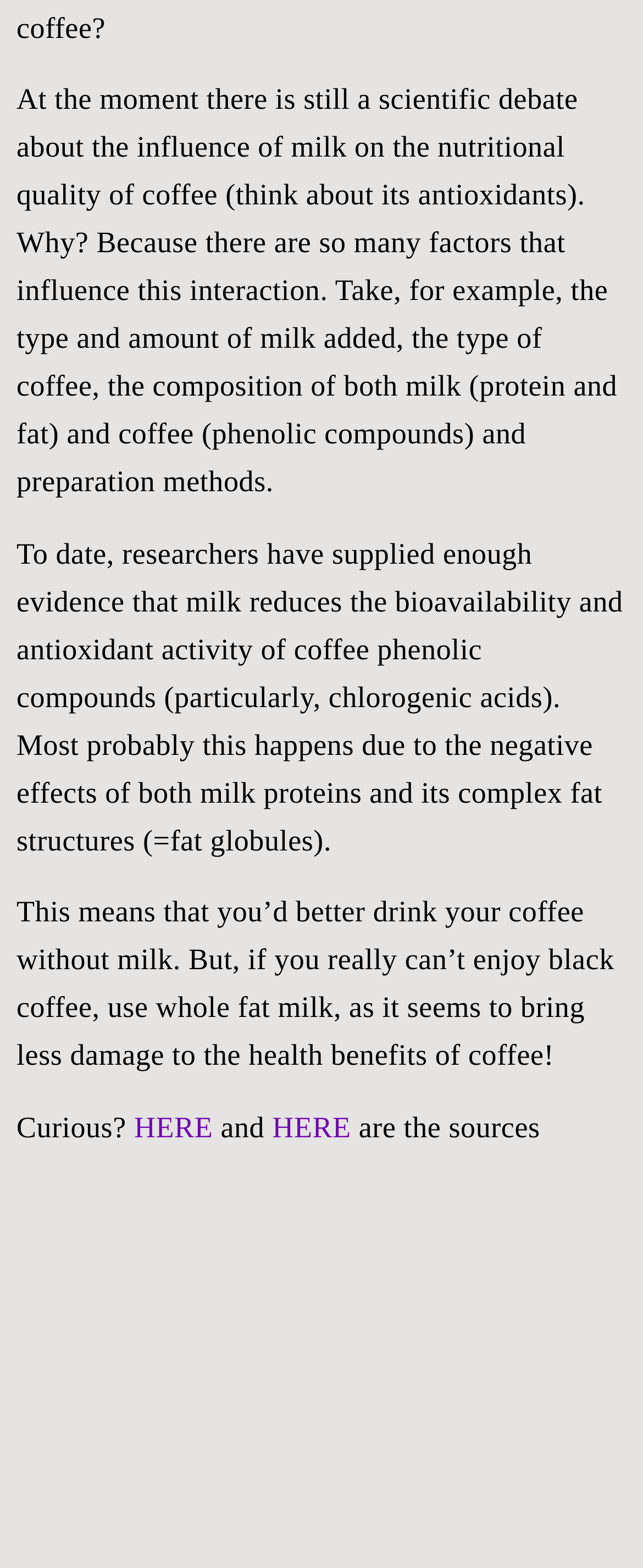Locate the bounding box coordinates of the UI element described by: "HERE". The bounding box coordinates should consist of four float numbers between 0 and 1, i.e., [left, top, right, bottom].

[0.423, 0.708, 0.546, 0.729]